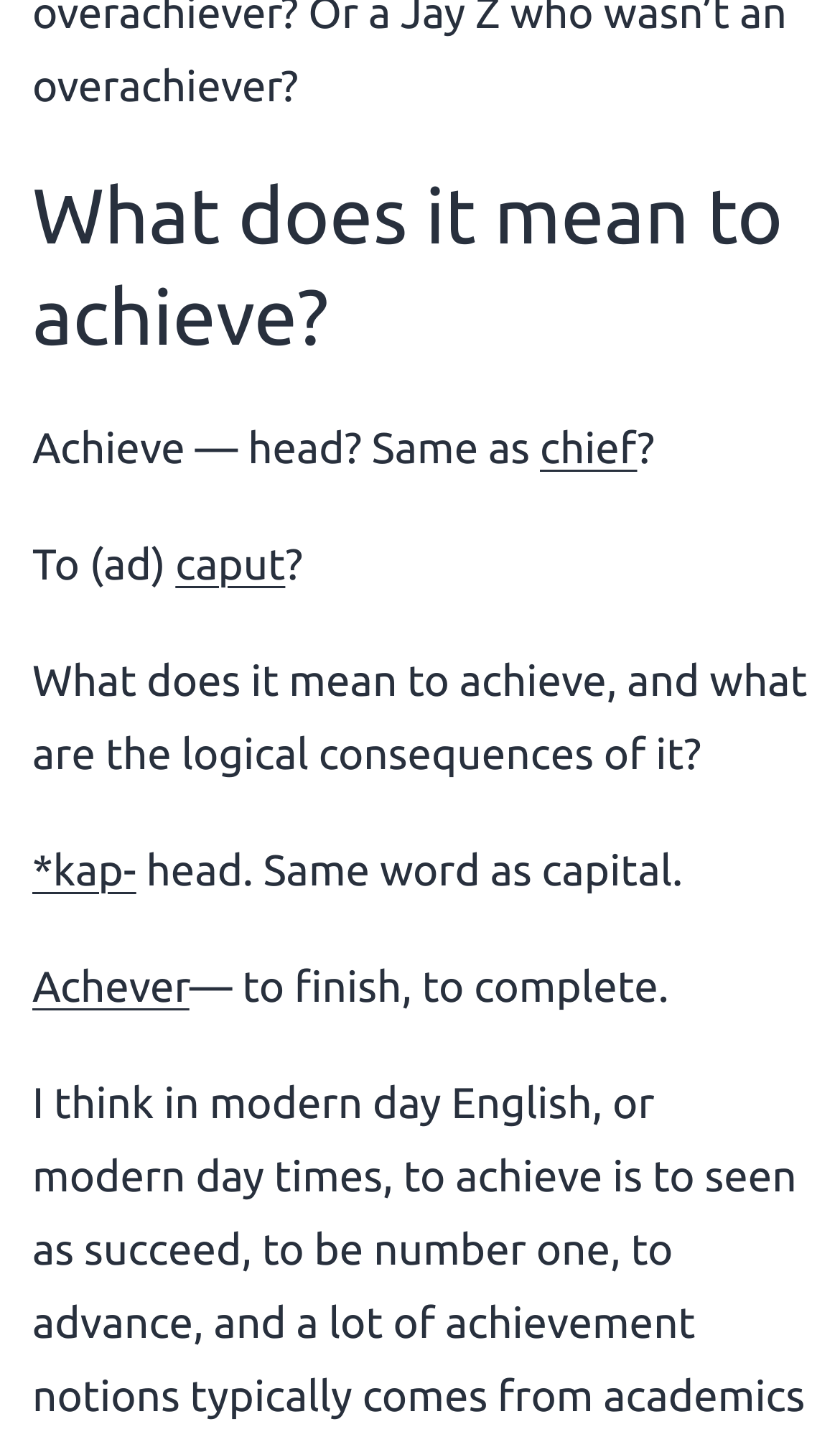Respond with a single word or phrase for the following question: 
What is the Latin word for 'head'?

caput